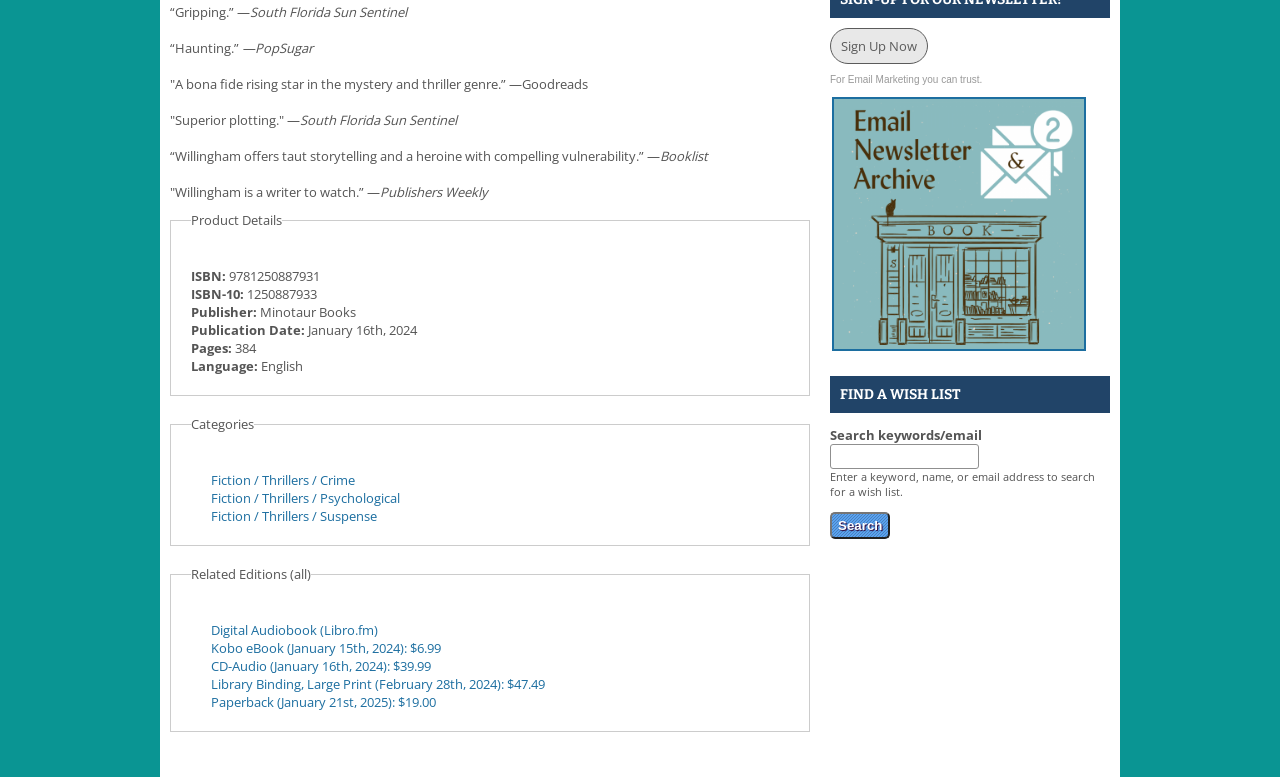Please provide a comprehensive answer to the question based on the screenshot: What is the price of the Kobo eBook edition?

I found the price by looking at the 'Related Editions (all)' section, where it lists several links, including 'Kobo eBook (January 15th, 2024): $6.99'.